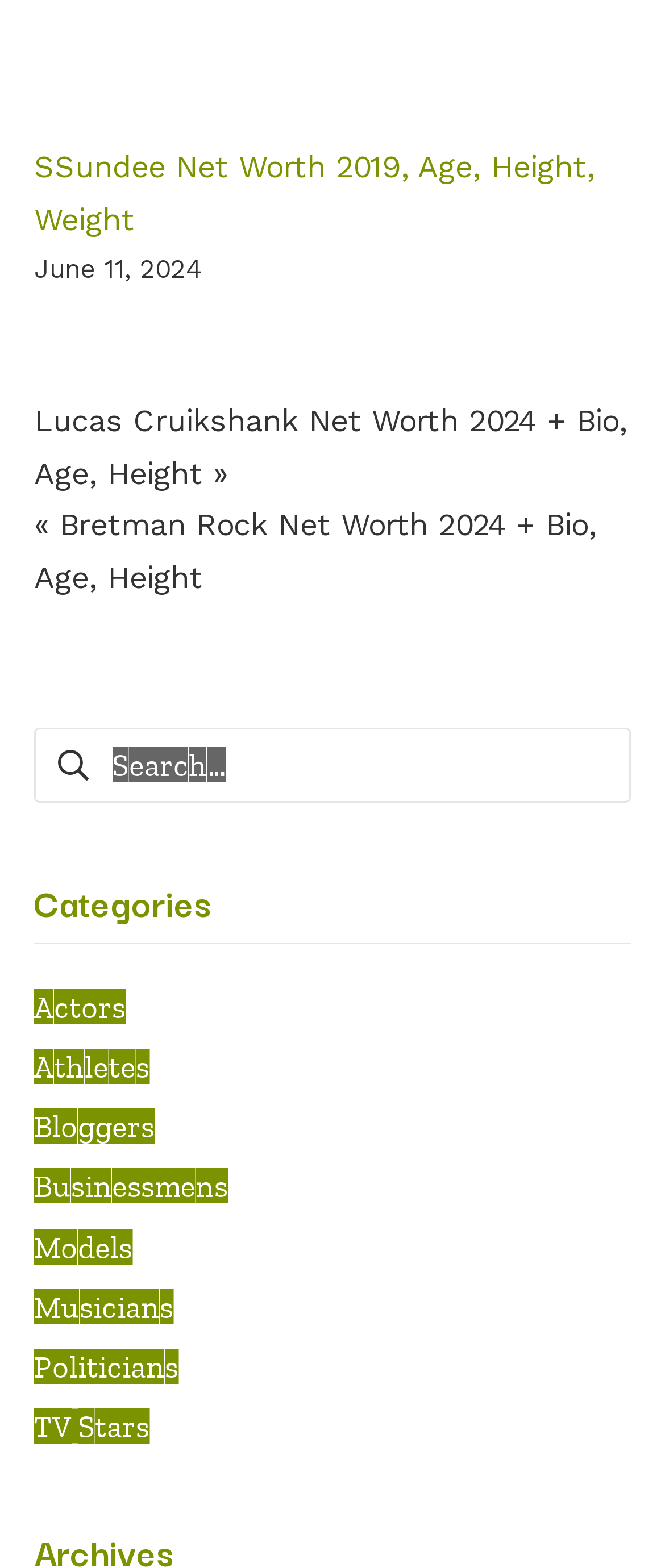Identify the bounding box coordinates of the element to click to follow this instruction: 'View SSundee's net worth information'. Ensure the coordinates are four float values between 0 and 1, provided as [left, top, right, bottom].

[0.051, 0.095, 0.895, 0.151]